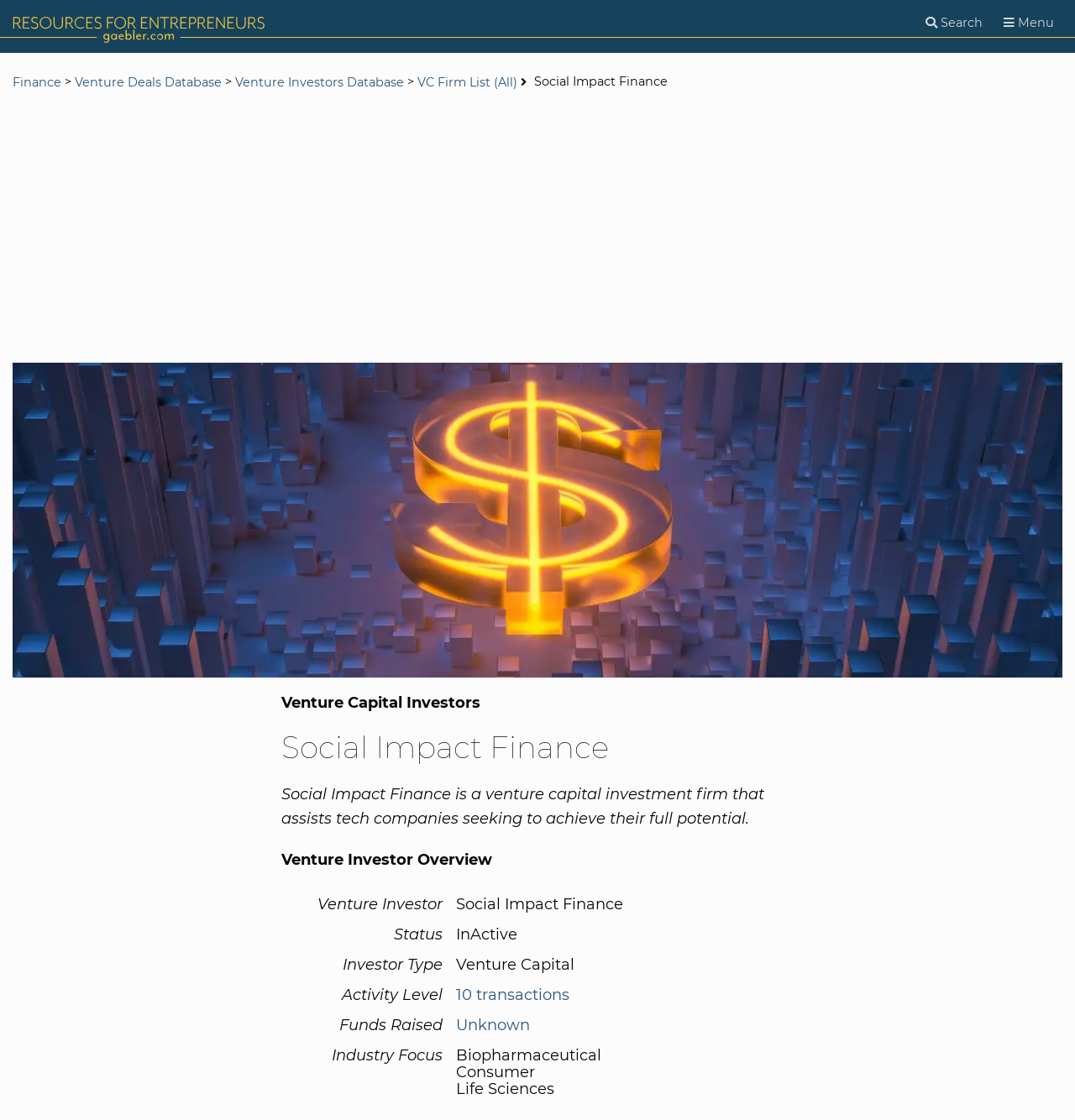Please indicate the bounding box coordinates for the clickable area to complete the following task: "Explore venture deals database". The coordinates should be specified as four float numbers between 0 and 1, i.e., [left, top, right, bottom].

[0.07, 0.066, 0.206, 0.08]